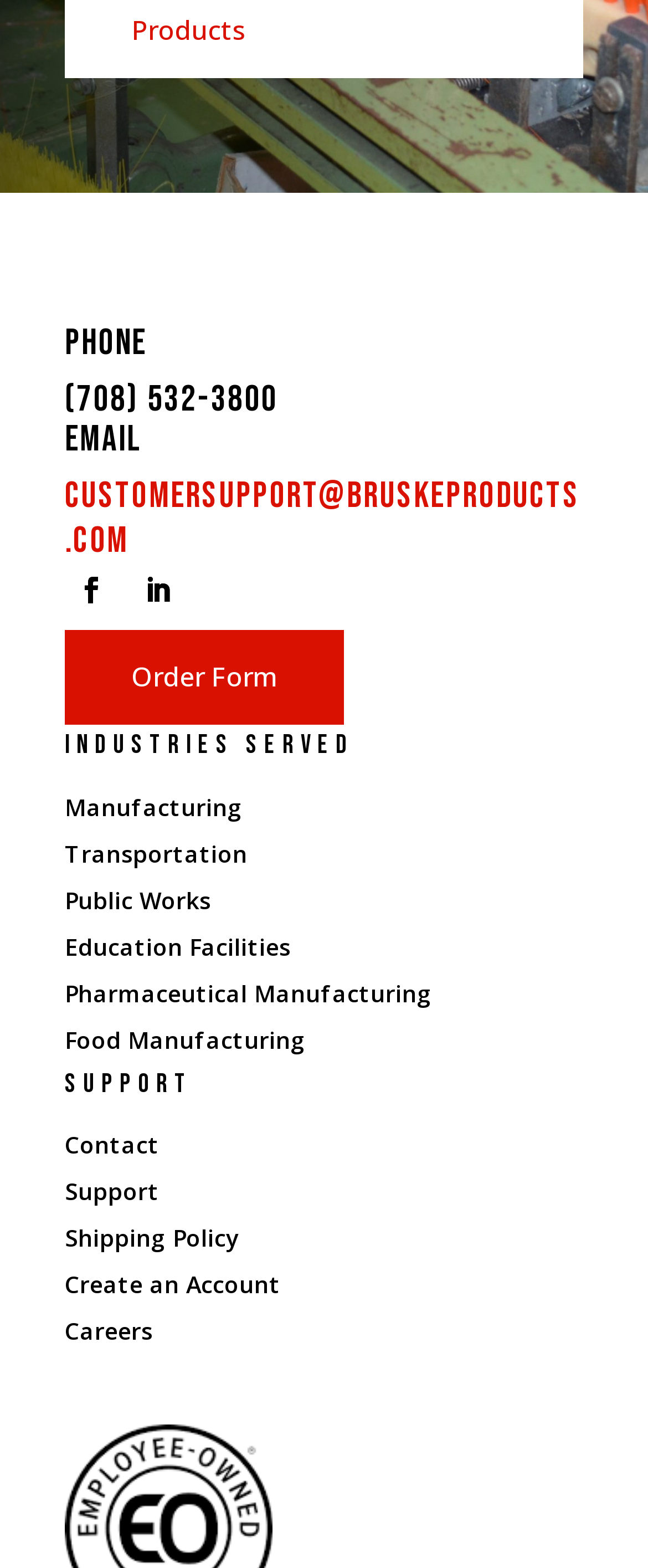Please study the image and answer the question comprehensively:
What is the email address?

The email address can be found in the 'Email' section, which is a heading element, and the link element 'Customersupport@bruskeproducts.com' is located right below it.